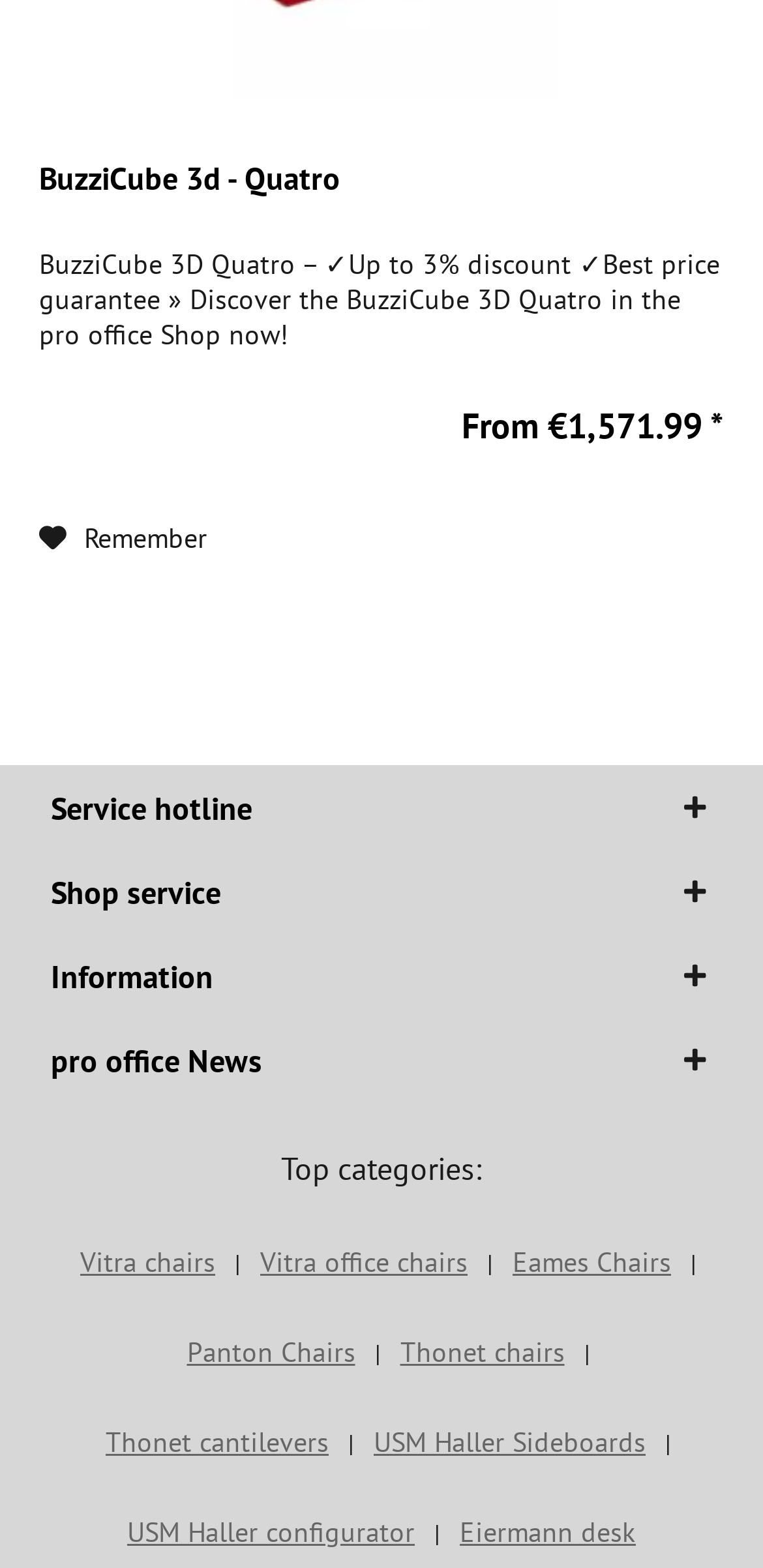Locate the bounding box coordinates of the area to click to fulfill this instruction: "View Vitra office chairs". The bounding box should be presented as four float numbers between 0 and 1, in the order [left, top, right, bottom].

[0.323, 0.785, 0.631, 0.825]